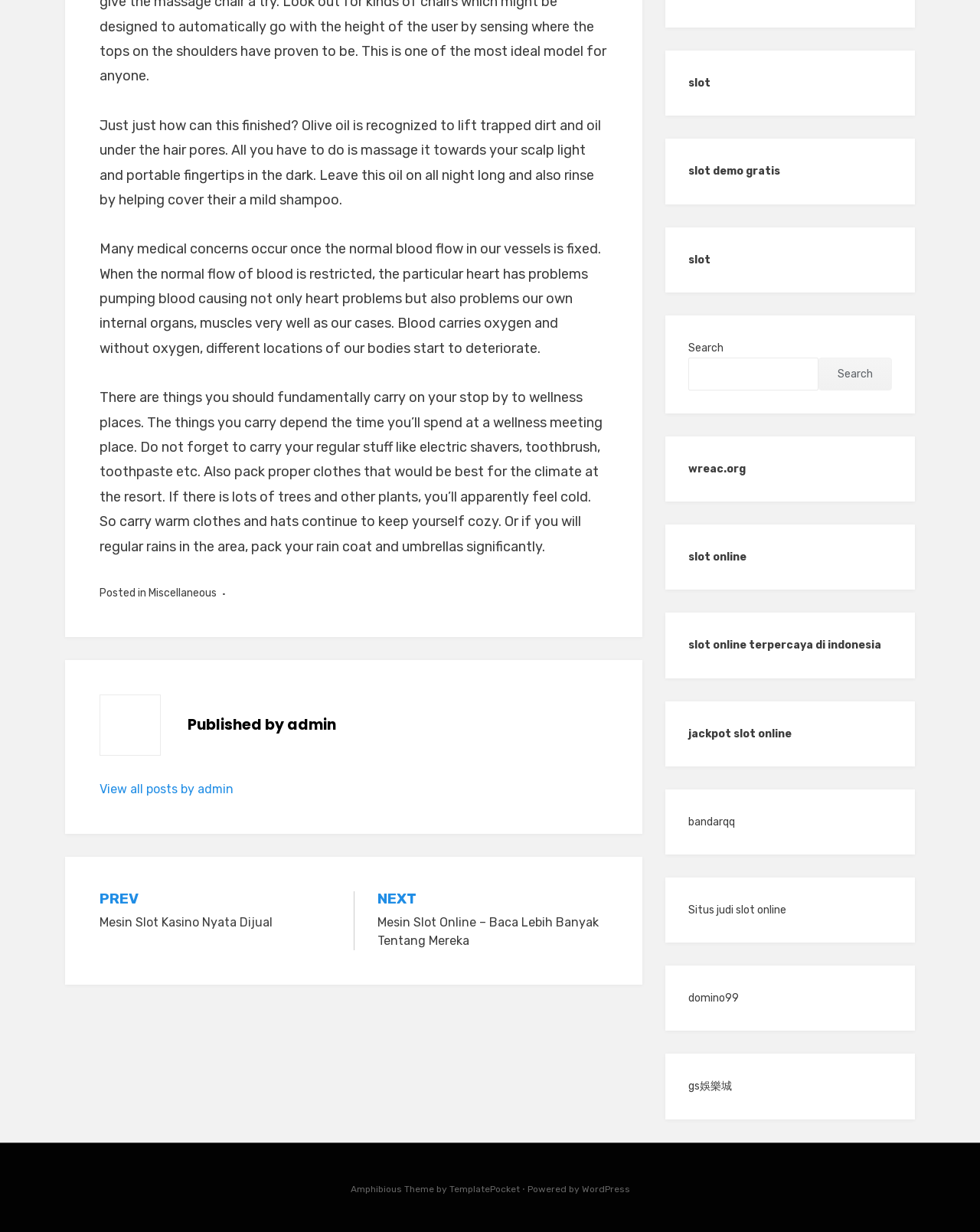Show the bounding box coordinates of the element that should be clicked to complete the task: "Visit the slot online webpage".

[0.702, 0.447, 0.764, 0.458]